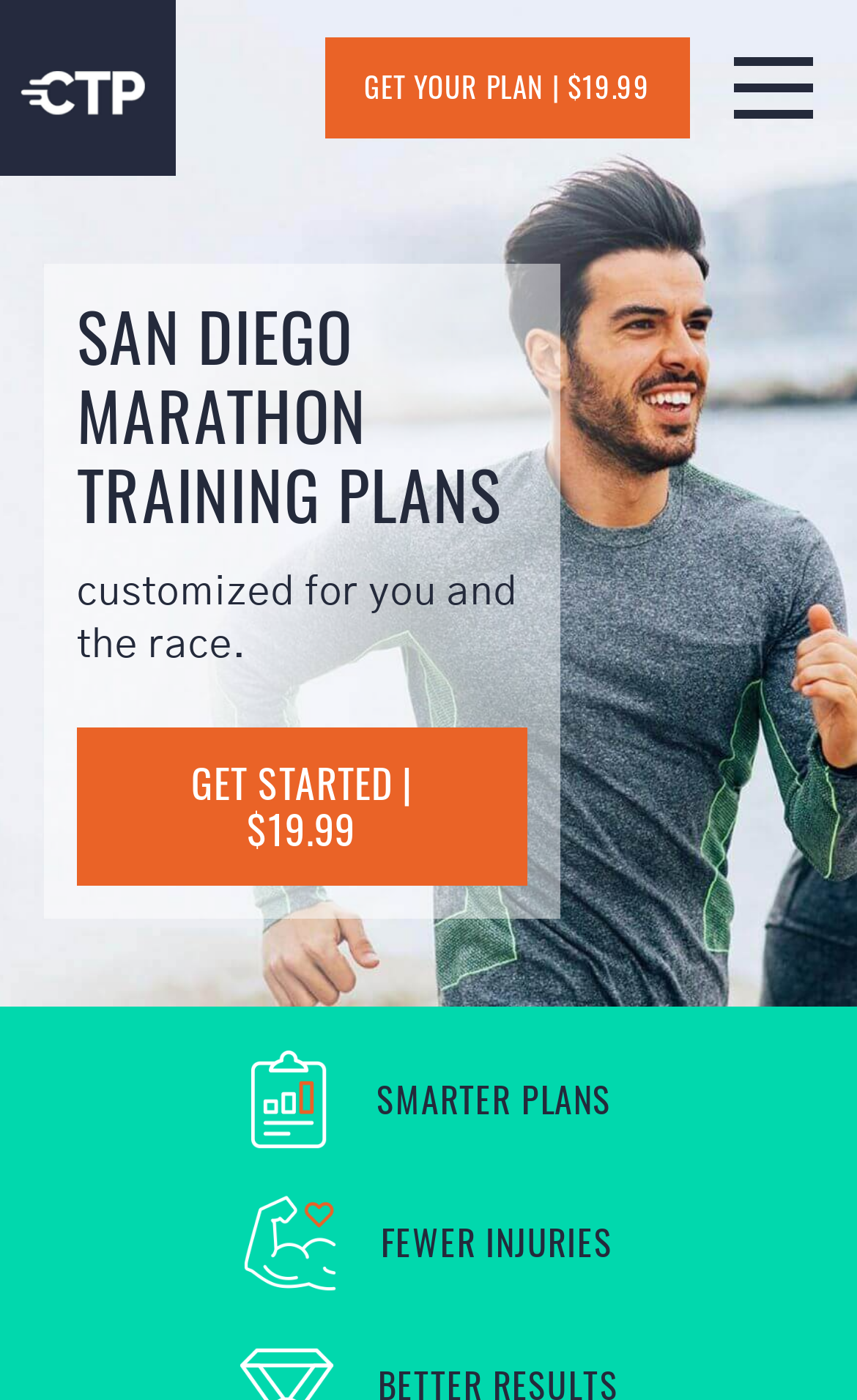Provide a brief response to the question below using a single word or phrase: 
What is the price of the training plan?

$19.99